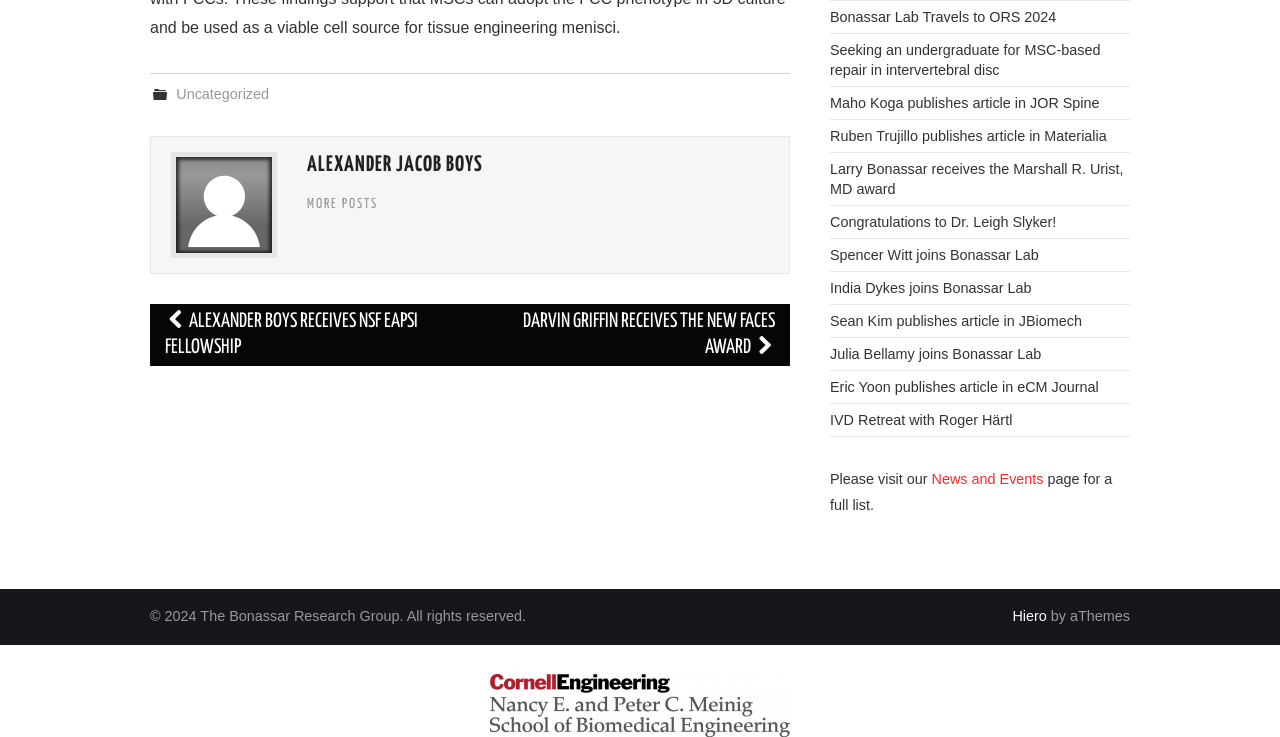Provide the bounding box coordinates in the format (top-left x, top-left y, bottom-right x, bottom-right y). All values are floating point numbers between 0 and 1. Determine the bounding box coordinate of the UI element described as: Uncategorized

[0.138, 0.117, 0.21, 0.138]